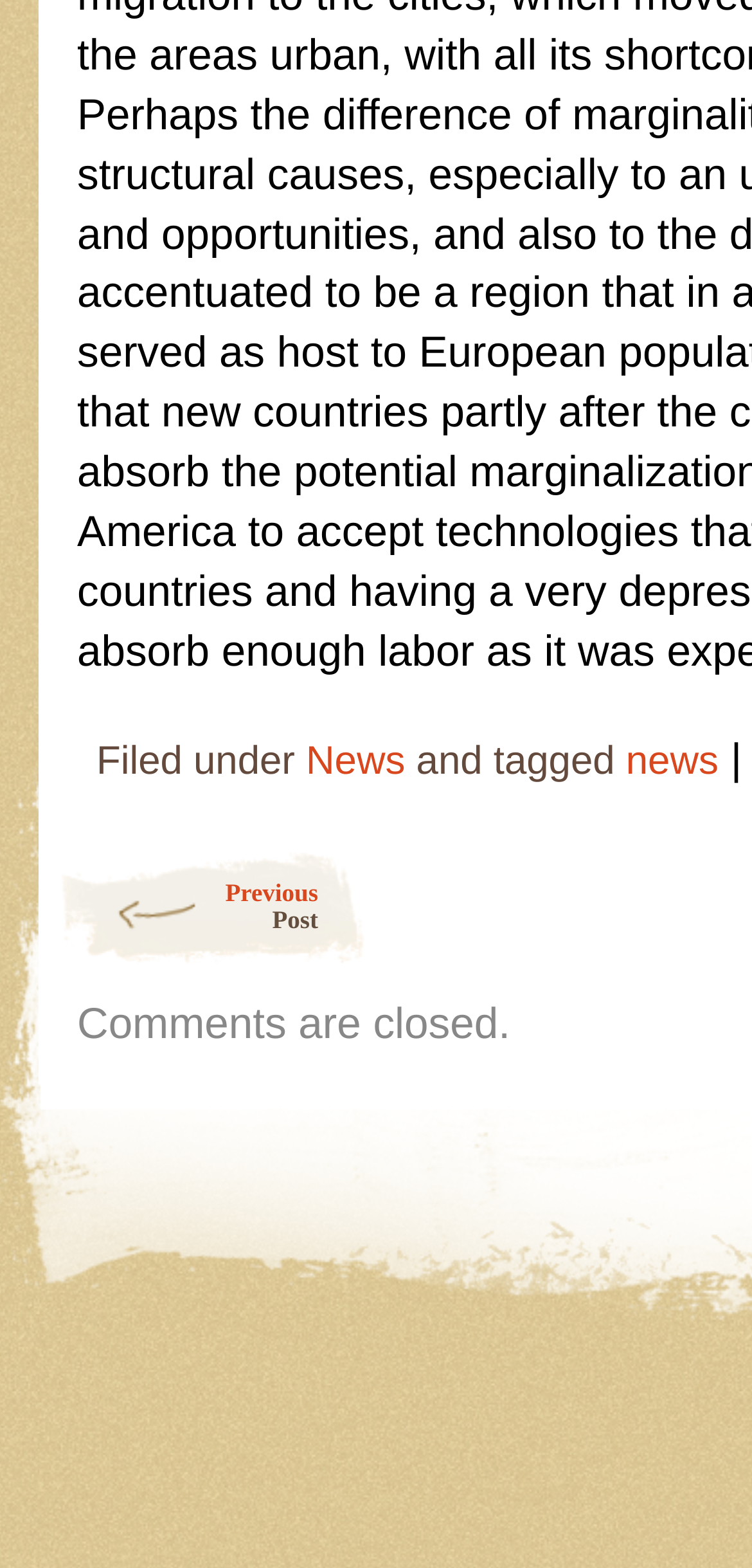What is the vertical position of the 'Post navigation' heading relative to the 'Filed under' text? Examine the screenshot and reply using just one word or a brief phrase.

Below